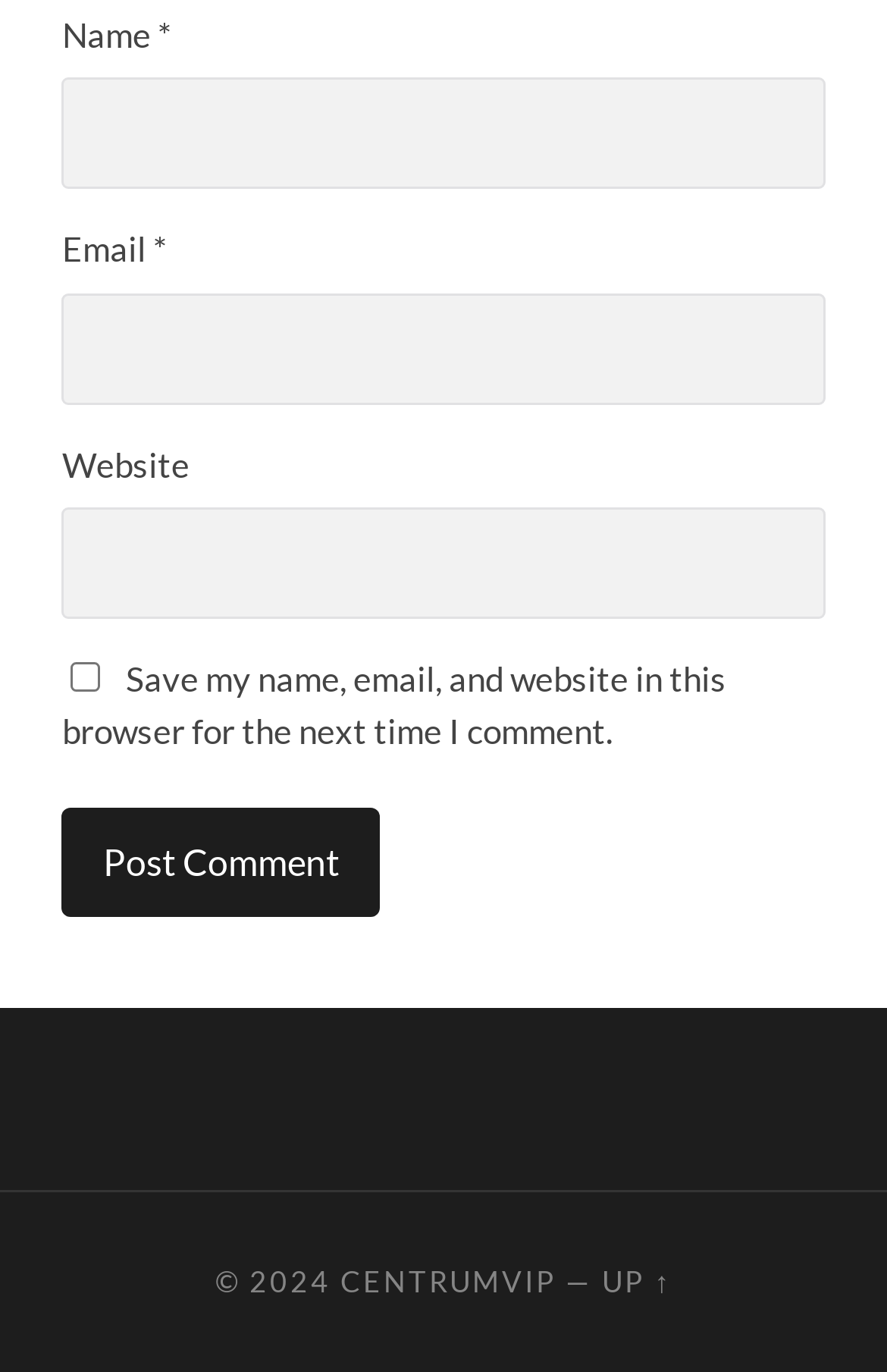Predict the bounding box of the UI element that fits this description: "parent_node: Email * aria-describedby="email-notes" name="email"".

[0.07, 0.213, 0.93, 0.295]